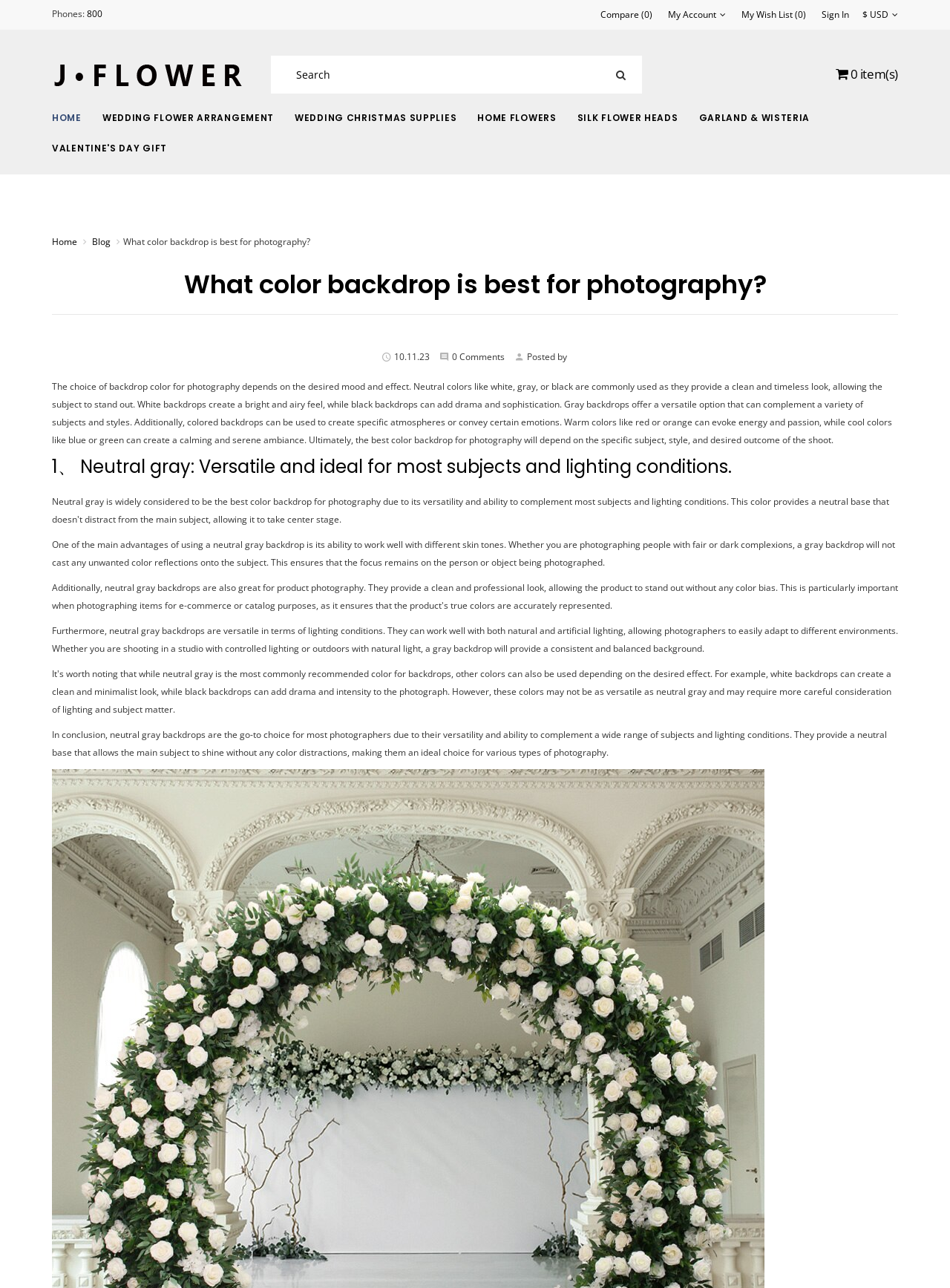Using the description "My Wish List (0)", predict the bounding box of the relevant HTML element.

[0.78, 0.007, 0.848, 0.016]